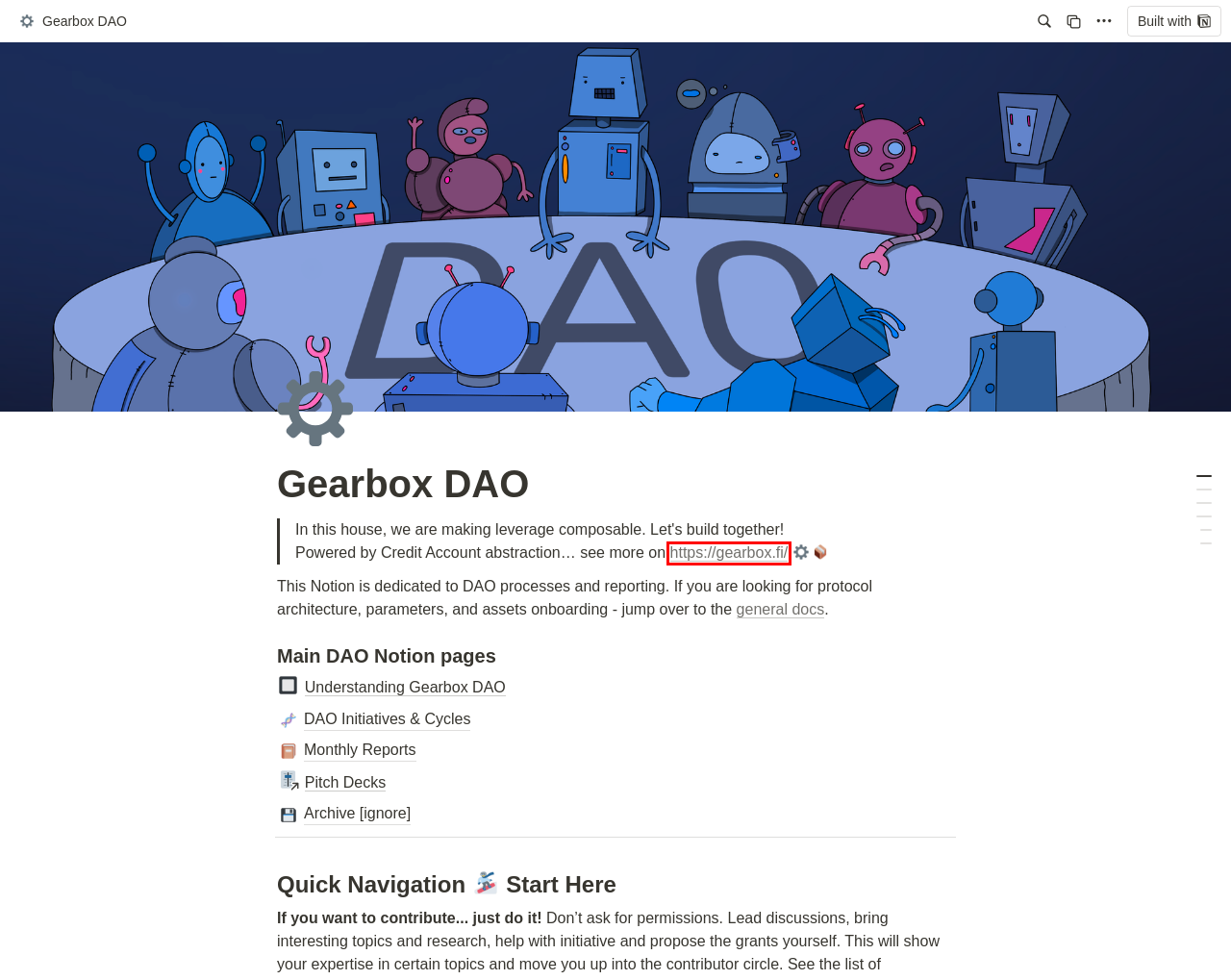You have a screenshot of a webpage where a red bounding box highlights a specific UI element. Identify the description that best matches the resulting webpage after the highlighted element is clicked. The choices are:
A. Protocol Updates - Gearbox Risk Framework
B. Overview  | Gearbox Protocol
C. Gearbox - Uniswap Margin Trading
D. Gearbox Protocol - Composable Leverage
E. Deployed Contracts – Nextra
F. Snapshot
G. Gearbox Protocol · GitHub
H. Notion – The all-in-one workspace for your notes, tasks, wikis, and databases.

D